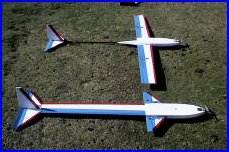Outline with detail what the image portrays.

This image features two model aircraft that exemplify innovative designs in aerodynamic efficiency. Both planes are equipped with long, slender wings decorated with a striking color scheme of white, blue, and red along the edges. Positioned on a grassy surface, they showcase a unique arrangement that suggests a demonstration of their capabilities in various flight modes. The model on the left appears to have a high aspect ratio and is likely optimized for loitering and fuel efficiency, while the model on the right may be adapted for high-speed maneuvers. Together, these aircraft represent advanced engineering concepts, possibly related to configurations like the Morphosaurus, as indicated in the surrounding context.